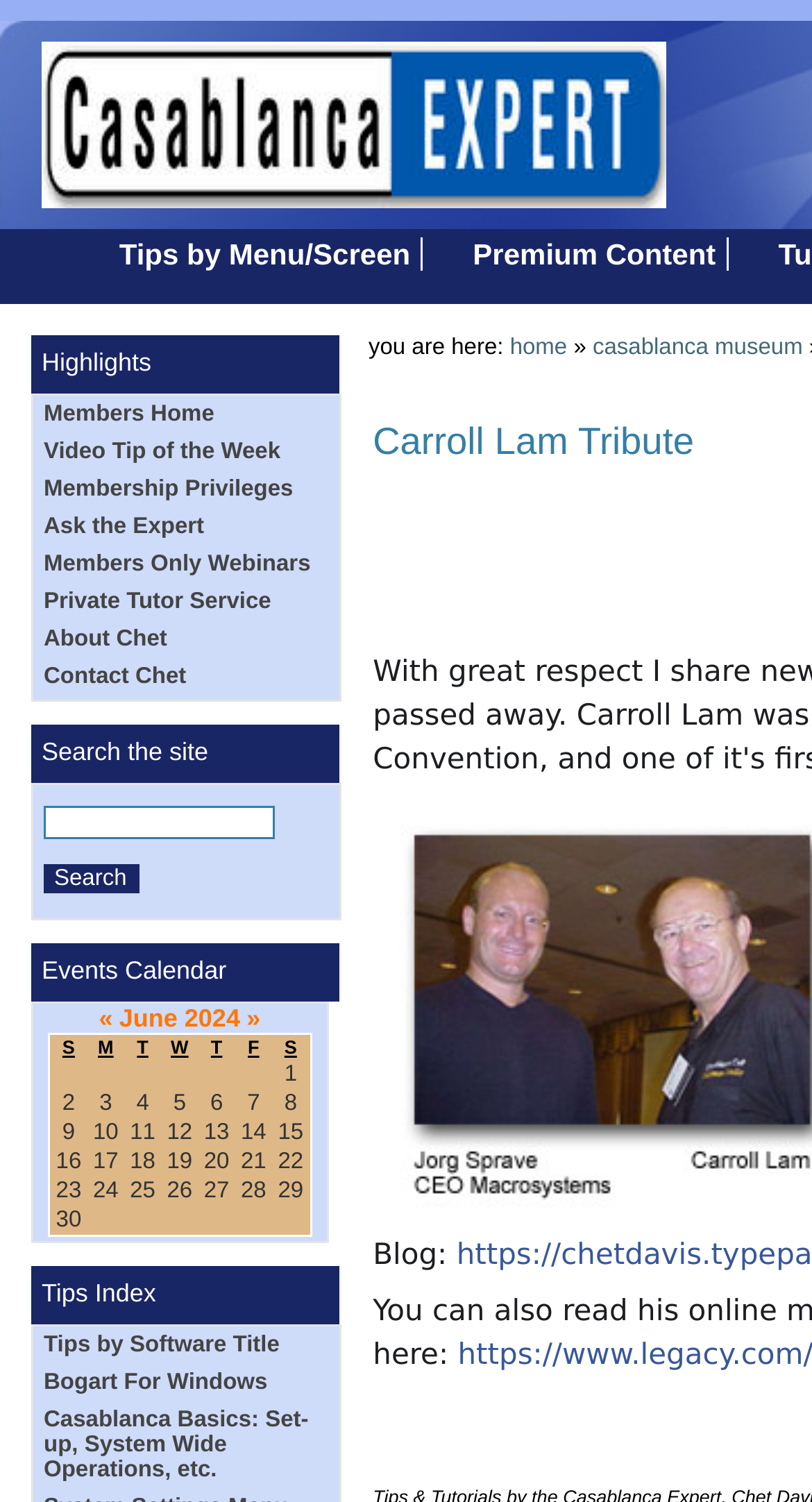How many rows are there in the events calendar table?
Answer with a single word or short phrase according to what you see in the image.

5